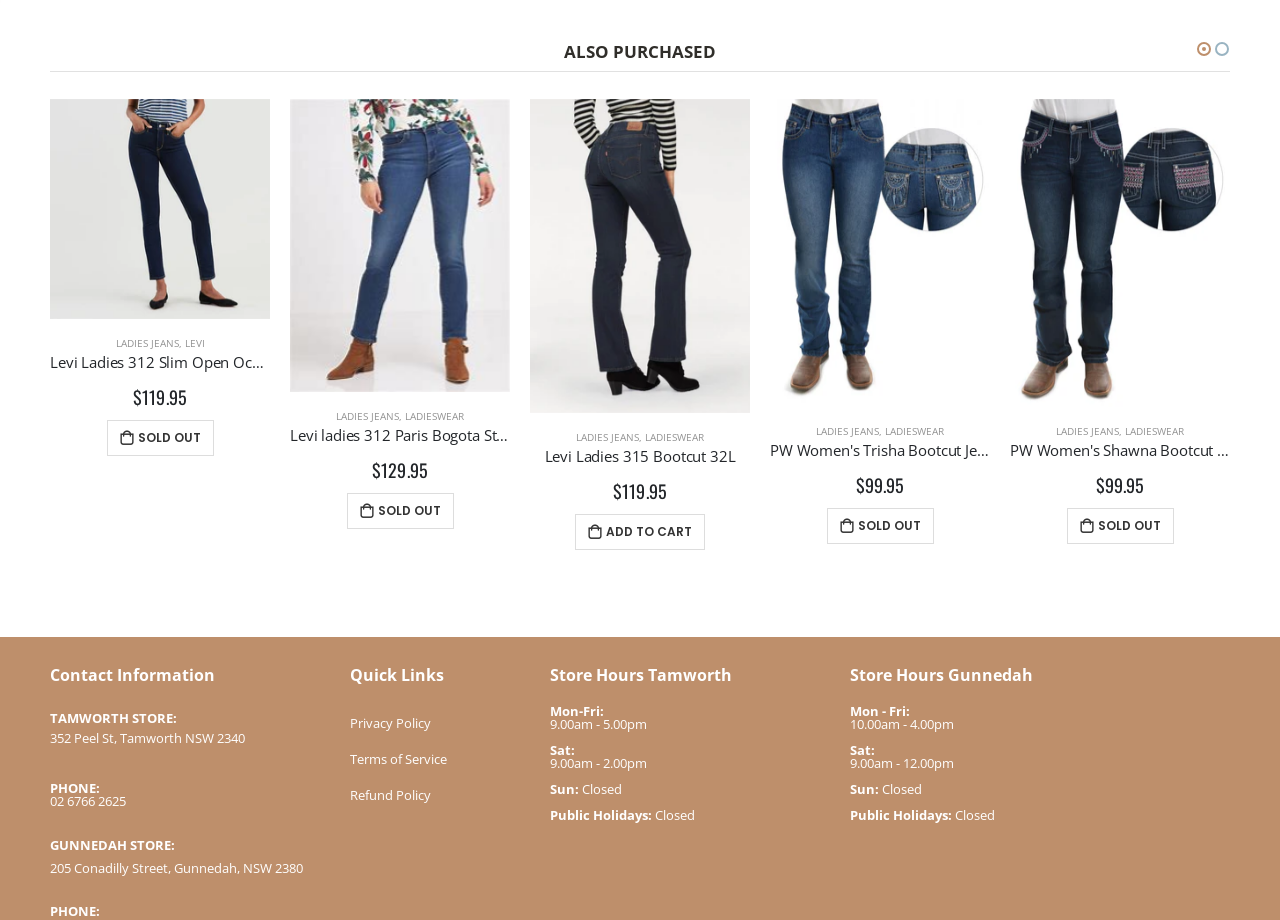Find the bounding box coordinates of the area that needs to be clicked in order to achieve the following instruction: "Click on Levi ladies 312 Paris Bogota Streets Jeans 32L". The coordinates should be specified as four float numbers between 0 and 1, i.e., [left, top, right, bottom].

[0.039, 0.107, 0.211, 0.427]